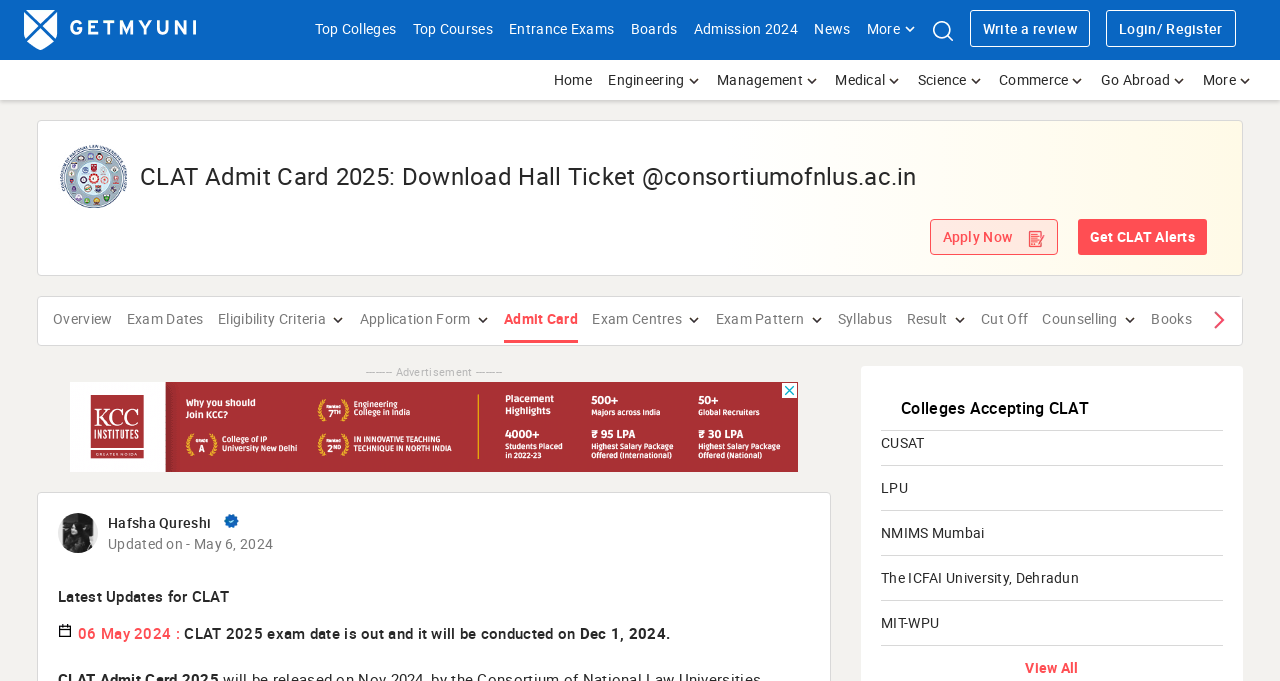Summarize the contents and layout of the webpage in detail.

The webpage is about CLAT Admit Card 2025, providing information and resources for students preparing for the exam. At the top, there are multiple links to various sections, including "Top Colleges", "Top Courses", "Entrance Exams", and more. Below these links, there is a prominent heading "CLAT Admit Card 2025: Download Hall Ticket @consortiumofnlus.ac.in".

On the left side, there are two columns of links. The first column has links to different categories, such as "Overview", "Exam Dates", "Eligibility Criteria", and more, related to the CLAT exam. The second column has links to various colleges that accept CLAT scores, including "CUSAT", "LPU", "NMIMS Mumbai", and more.

In the middle of the page, there are two buttons: "Apply Now" and "Get CLAT Alerts". Above these buttons, there is an image, and to the right, there is an iframe displaying an advertisement.

At the bottom of the page, there are several lines of text providing updates about the CLAT exam, including the exam date, which is December 1, 2024. There is also a section with a heading "Colleges Accepting CLAT" and a list of colleges with links to their respective pages.

Throughout the page, there are multiple images, including a logo at the top and a profile picture of "Hafsha Qureshi" near the bottom. The overall layout is organized, with clear headings and concise text, making it easy to navigate and find relevant information.